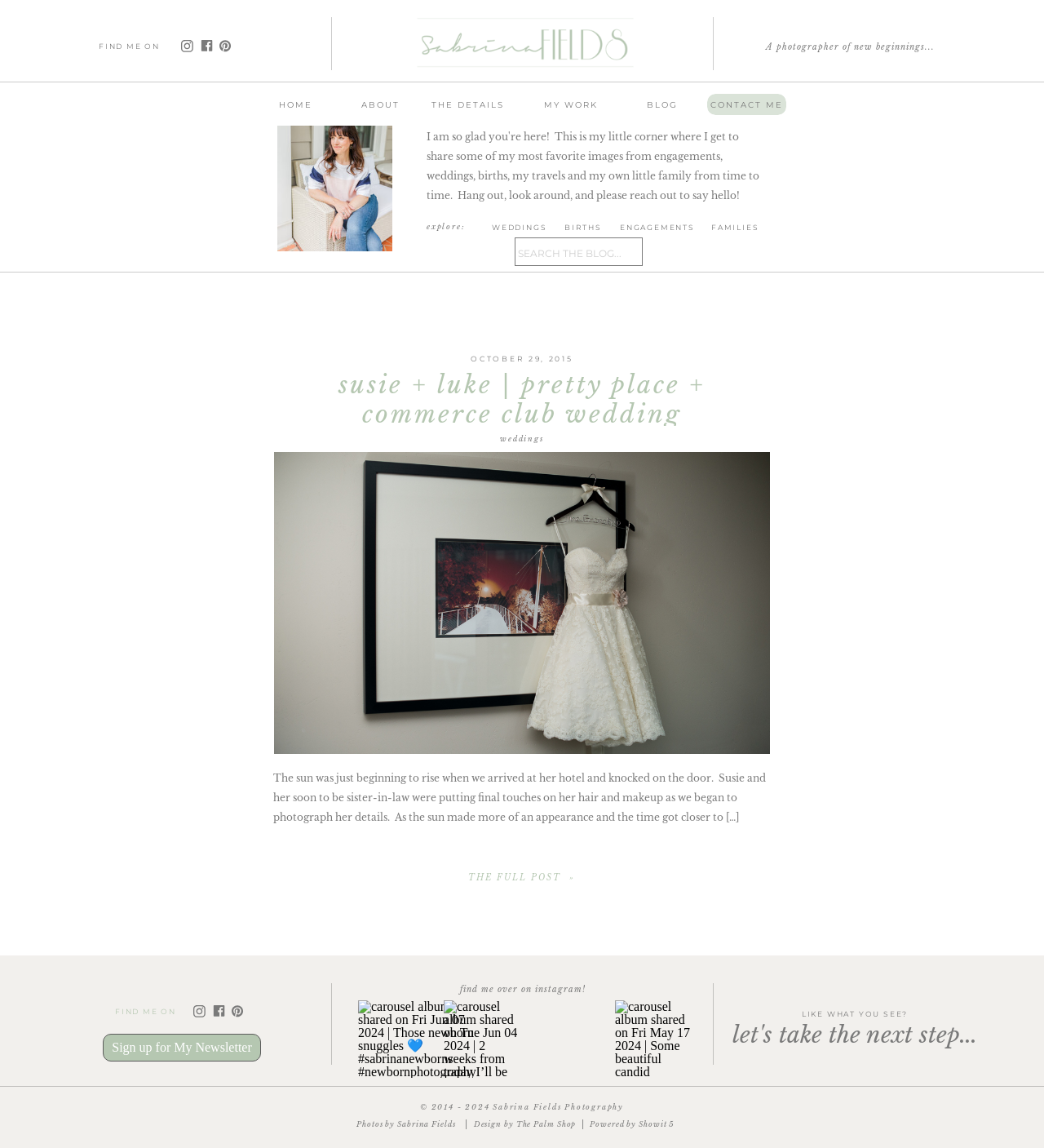What type of photography does Sabrina Fields specialize in?
Please give a detailed answer to the question using the information shown in the image.

The webpage has a navigation menu with links to different types of photography, including 'WEDDINGS', 'BIRTHS', 'ENGAGEMENTS', and 'FAMILIES', indicating that Sabrina Fields specializes in these areas.